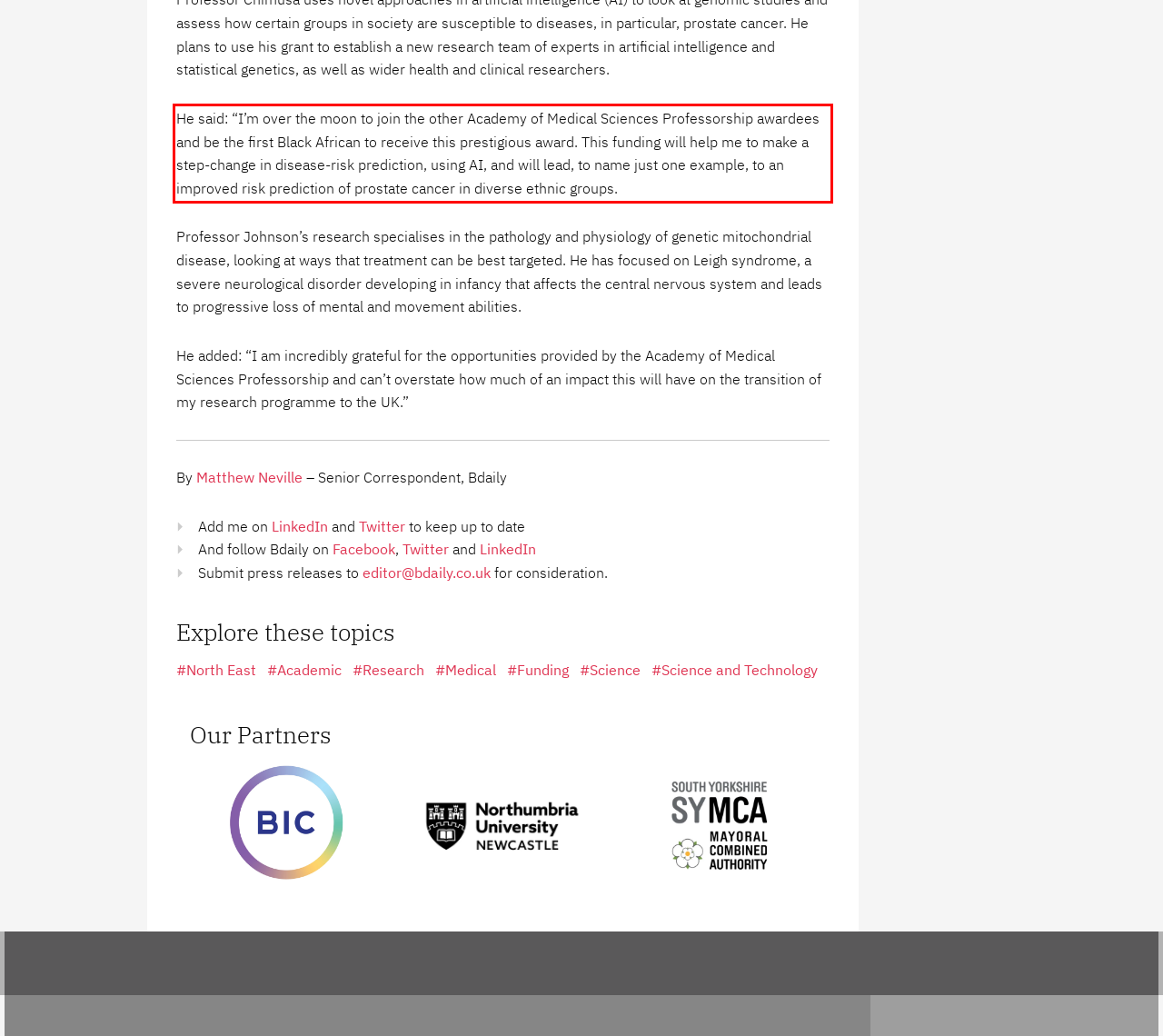Please look at the webpage screenshot and extract the text enclosed by the red bounding box.

He said: “I’m over the moon to join the other Academy of Medical Sciences Professorship awardees and be the first Black African to receive this prestigious award. This funding will help me to make a step-change in disease-risk prediction, using AI, and will lead, to name just one example, to an improved risk prediction of prostate cancer in diverse ethnic groups.